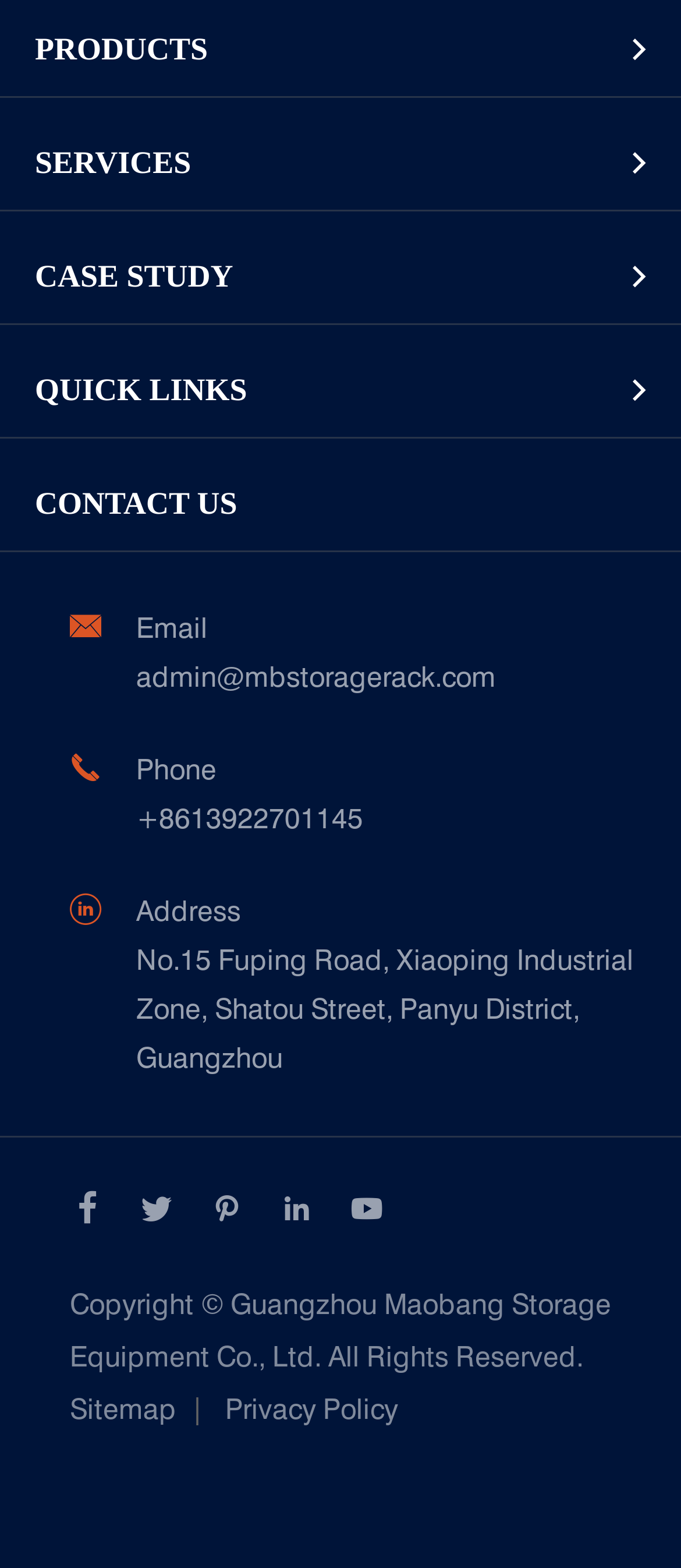Can you find the bounding box coordinates for the UI element given this description: ""? Provide the coordinates as four float numbers between 0 and 1: [left, top, right, bottom].

[0.513, 0.759, 0.564, 0.783]